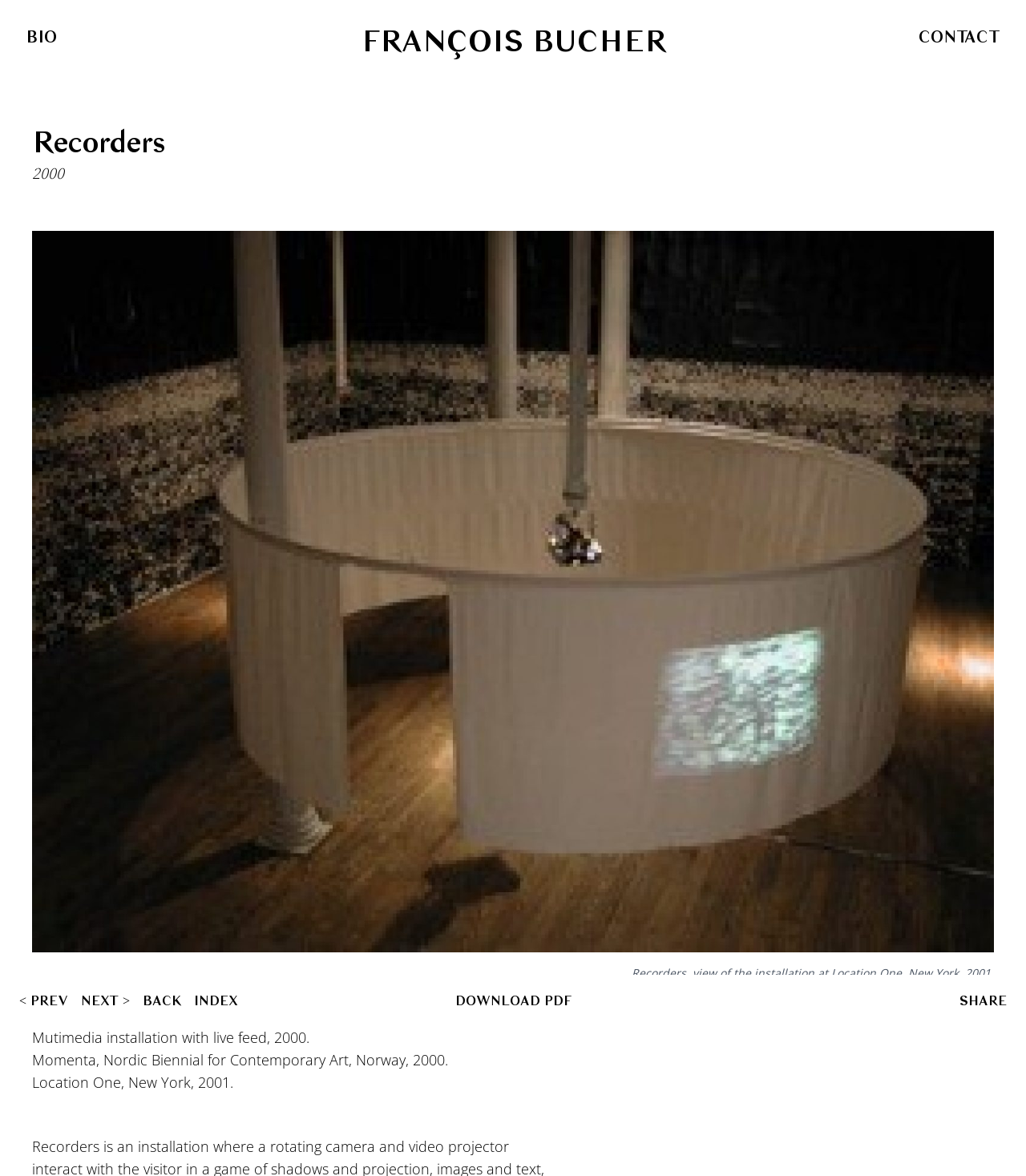Explain the webpage in detail, including its primary components.

The webpage is about Francois Bucher's recorders, with a focus on a specific installation. At the top, there are three links: "BIO PRESENT" on the left, "FRANÇOIS BUCHER" in the center, and "CONTACT" on the right. Below these links, the title "Recorders" is displayed, followed by the year "2000" in a smaller font.

The main content of the page is an image that takes up most of the screen, showing "Whats App Image 2020 05 12 at 5 07 17 PM". Below the image, there is a caption that describes the recorders installation at Location One, New York, in 2001. 

Further down, there are three lines of text that provide more information about the installation, including the type of installation, the location, and the year it was exhibited. 

At the bottom of the page, there is a navigation section with links to previous and next pages, as well as buttons to go back, view the index, and download a PDF. There is also a "SHARE" button on the right side of this section. Additionally, there are two small images with links, but their contents are not specified.